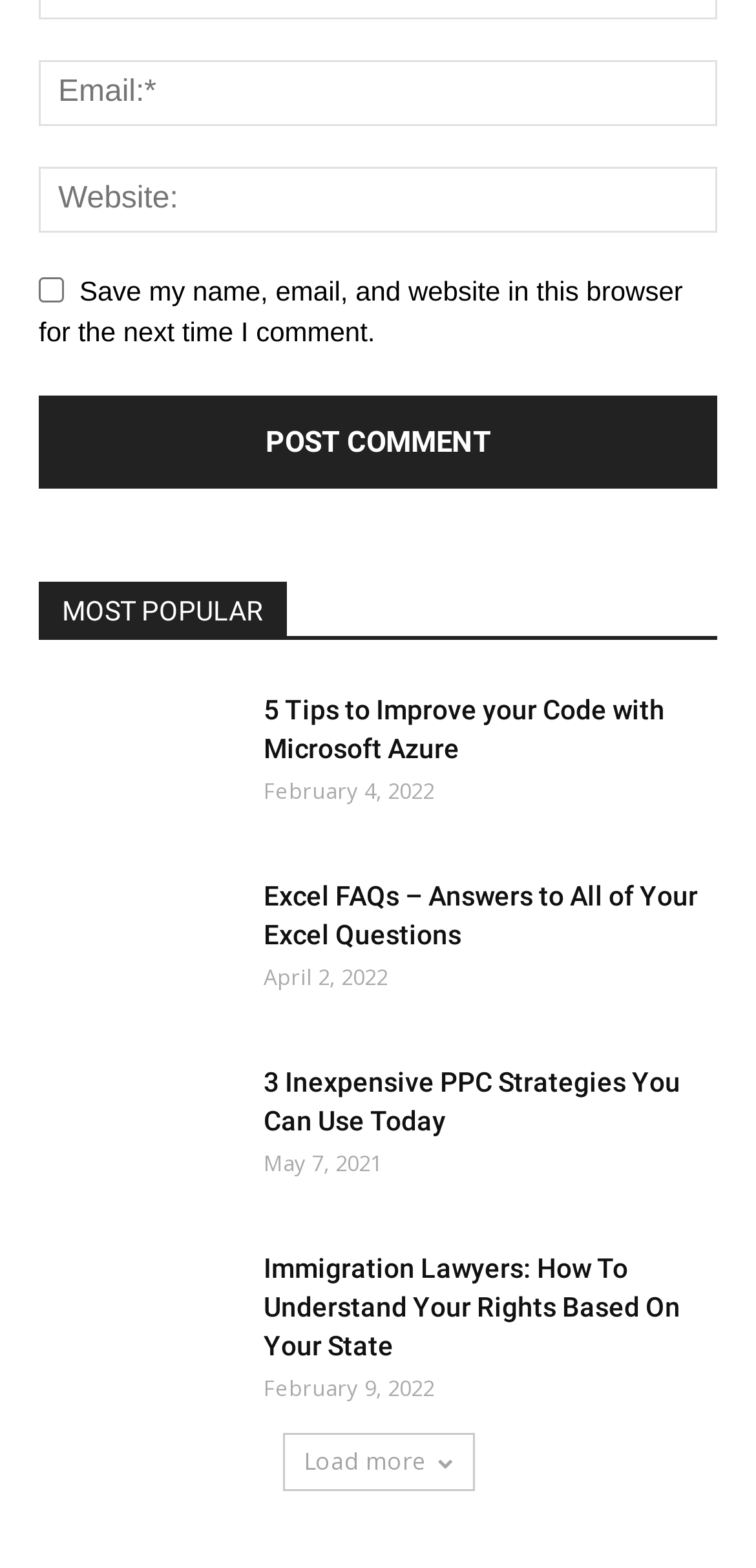Could you provide the bounding box coordinates for the portion of the screen to click to complete this instruction: "Enter email address"?

[0.051, 0.038, 0.949, 0.08]